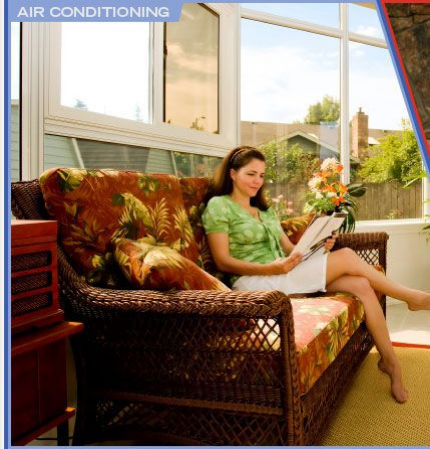Please provide a comprehensive response to the question based on the details in the image: What can be seen outside the large windows?

The large windows in the well-lit space provide a view of greenery outside, which adds to the relaxing atmosphere and emphasizes the comfort of the woman's home.